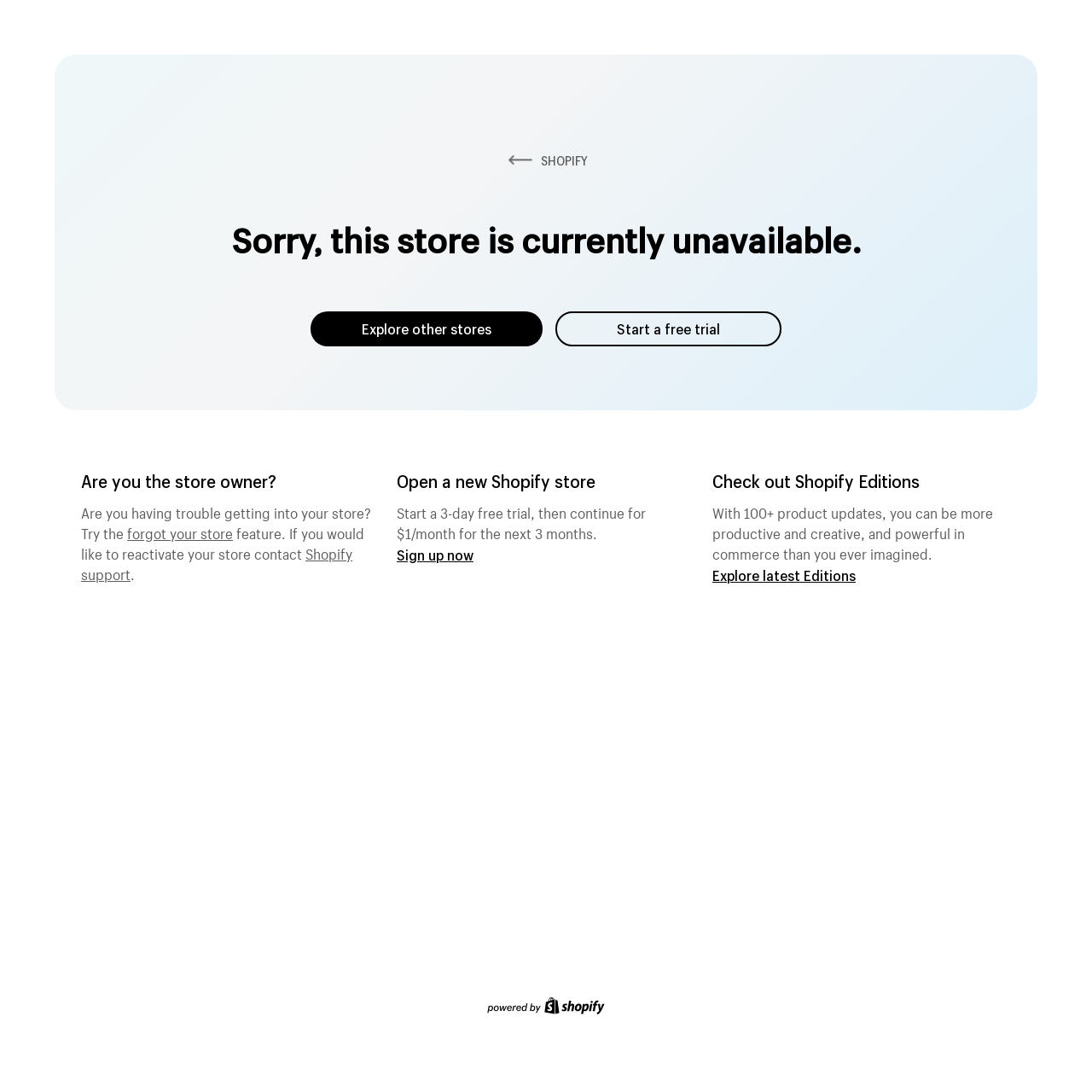What is the status of the store? Refer to the image and provide a one-word or short phrase answer.

Unavailable